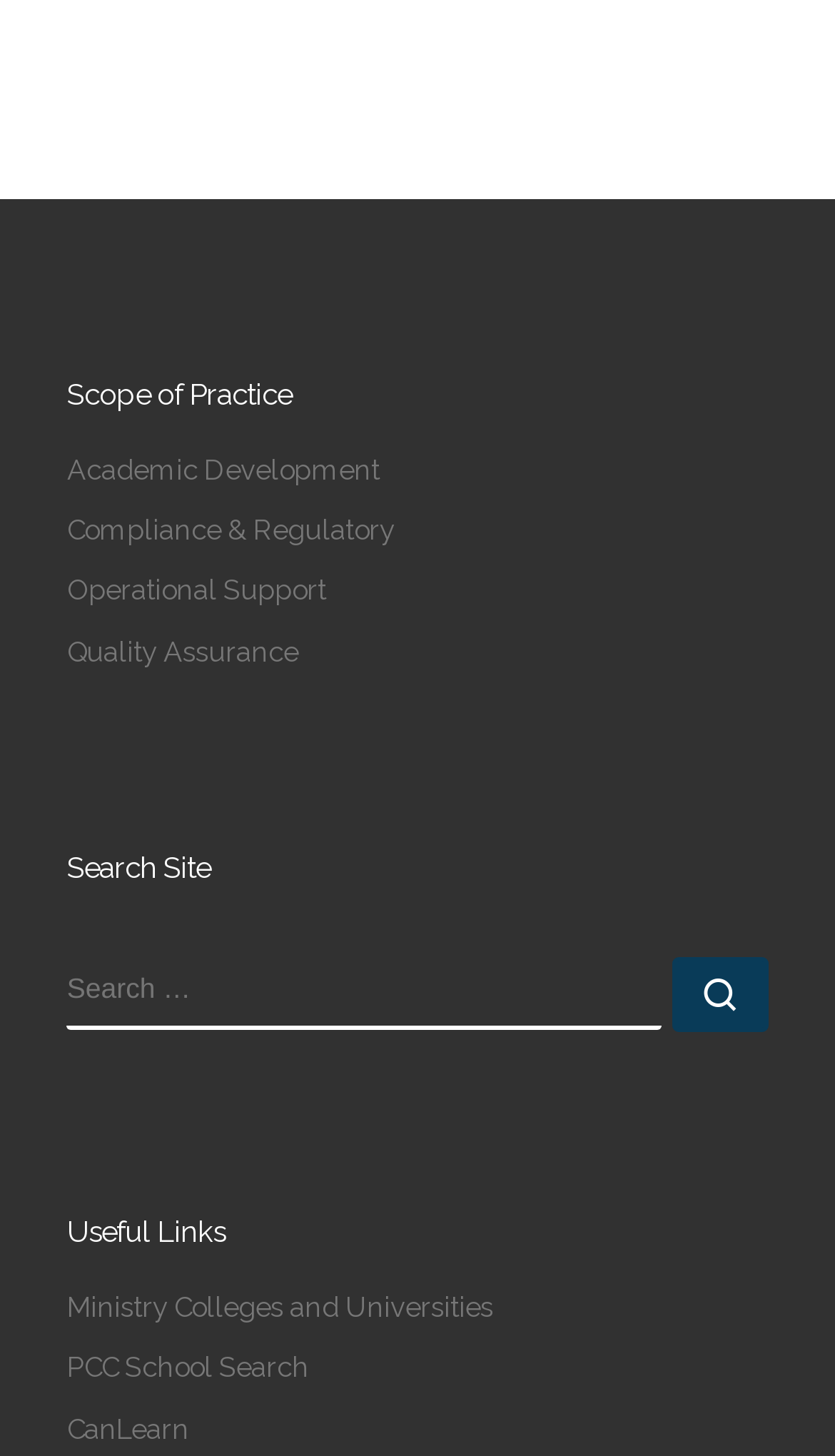Please determine the bounding box coordinates of the element to click in order to execute the following instruction: "Click on Quality Assurance". The coordinates should be four float numbers between 0 and 1, specified as [left, top, right, bottom].

[0.08, 0.434, 0.357, 0.463]